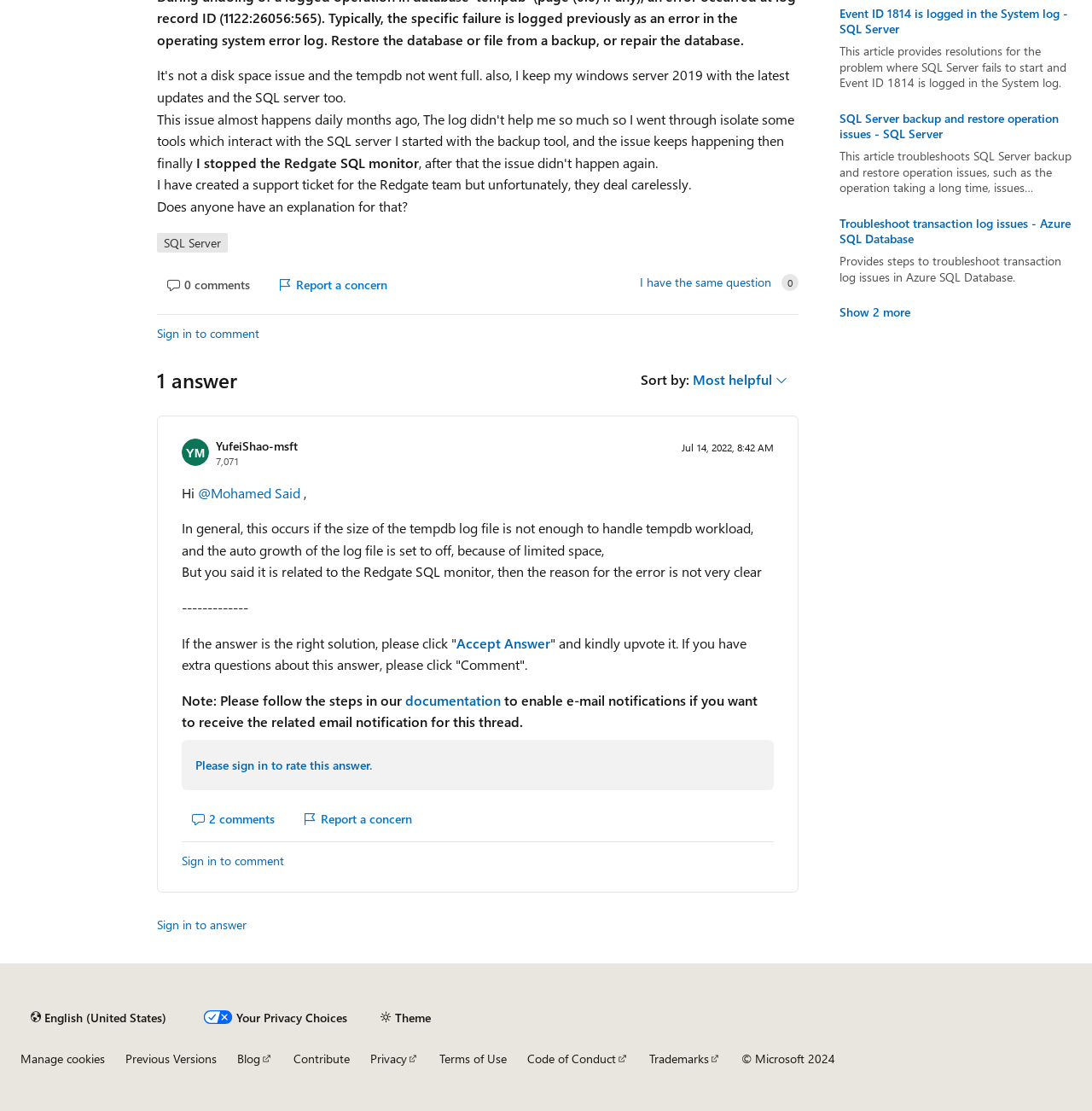Using floating point numbers between 0 and 1, provide the bounding box coordinates in the format (top-left x, top-left y, bottom-right x, bottom-right y). Locate the UI element described here: Sign in to comment

[0.166, 0.765, 0.26, 0.784]